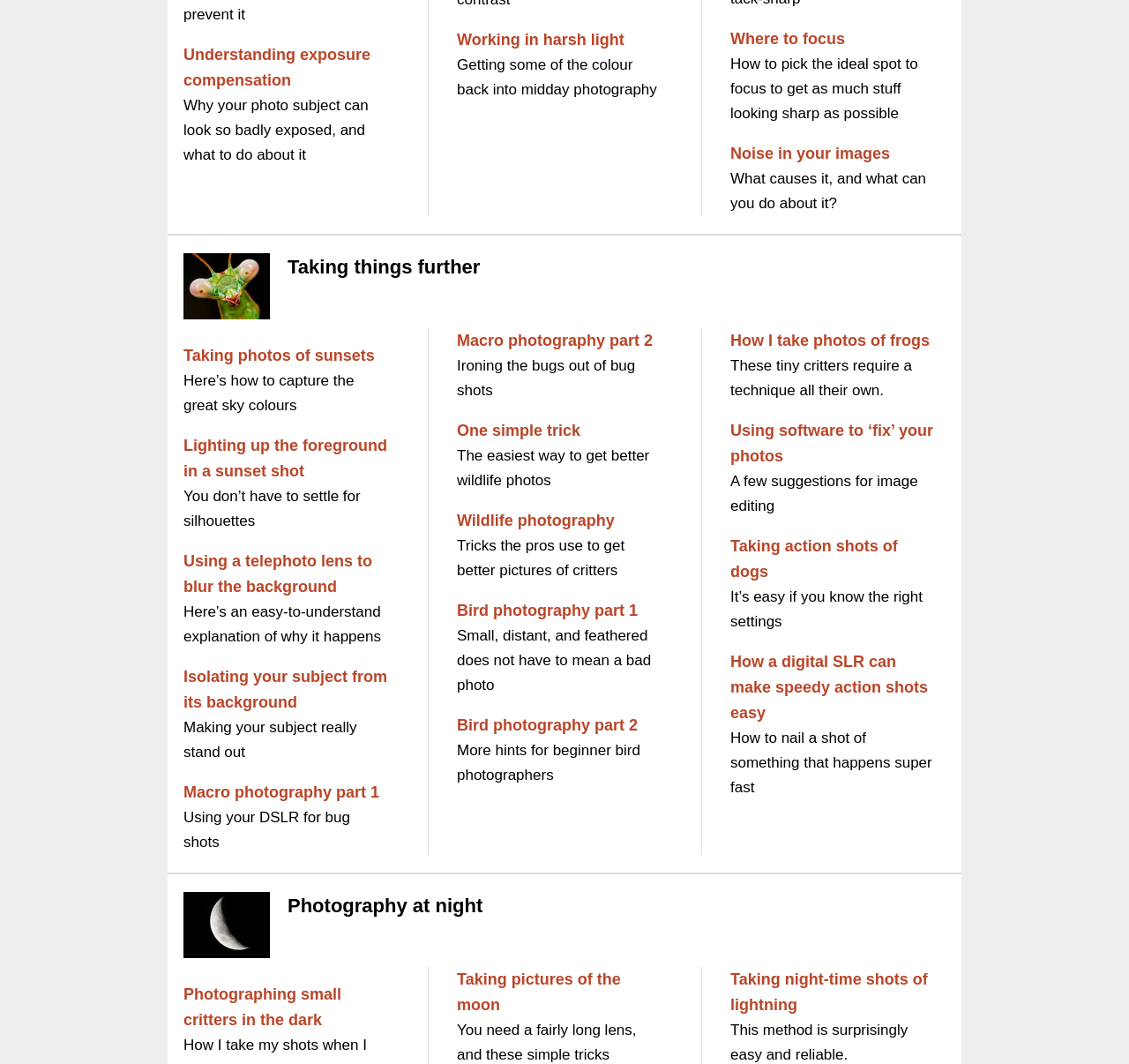What type of photography is discussed in the section starting with 'Taking things further'?
Refer to the screenshot and respond with a concise word or phrase.

Sunset and wildlife photography